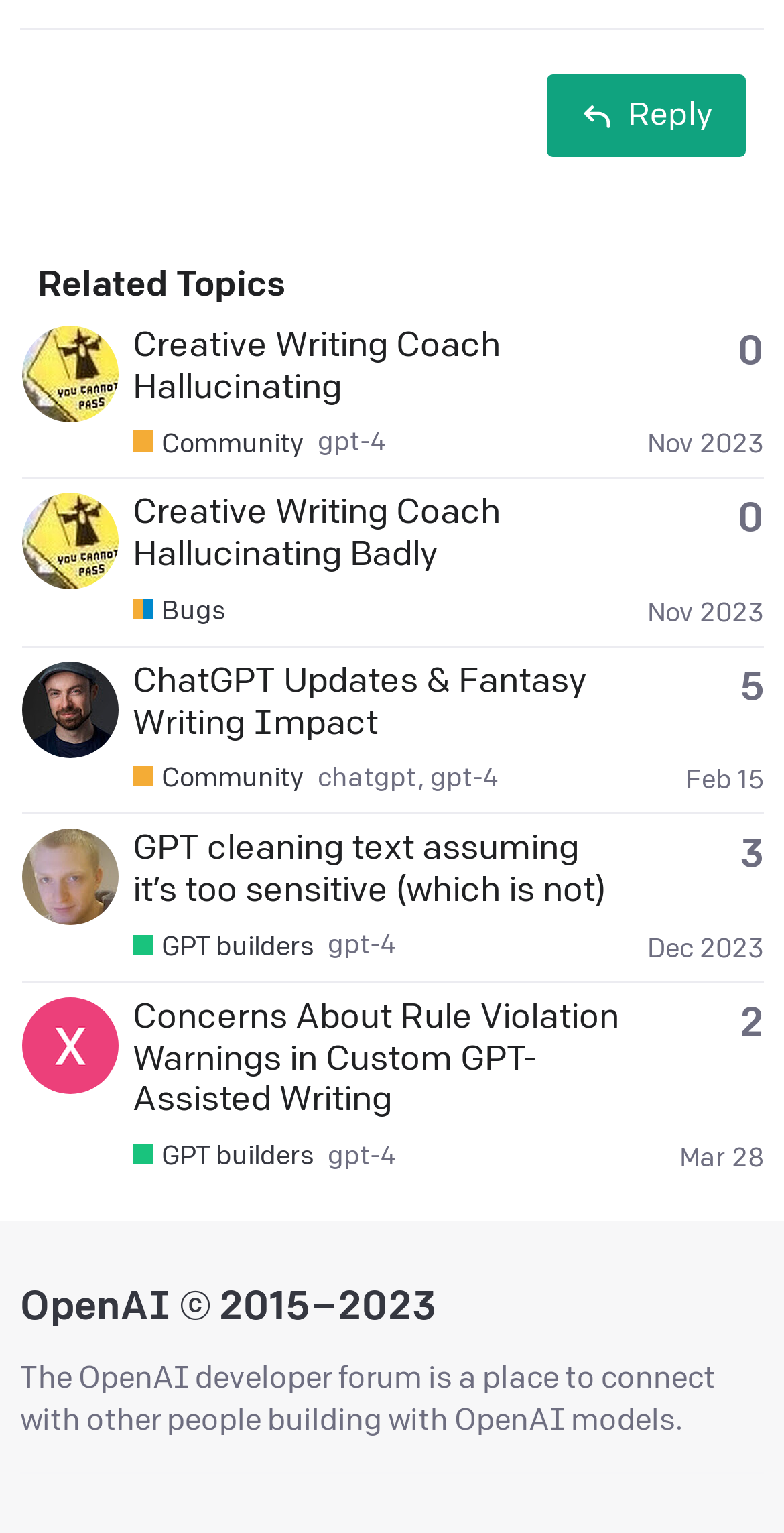Identify the bounding box coordinates for the UI element described as follows: aria-label="xin.hong.data's profile, latest poster". Use the format (top-left x, top-left y, bottom-right x, bottom-right y) and ensure all values are floating point numbers between 0 and 1.

[0.028, 0.669, 0.151, 0.694]